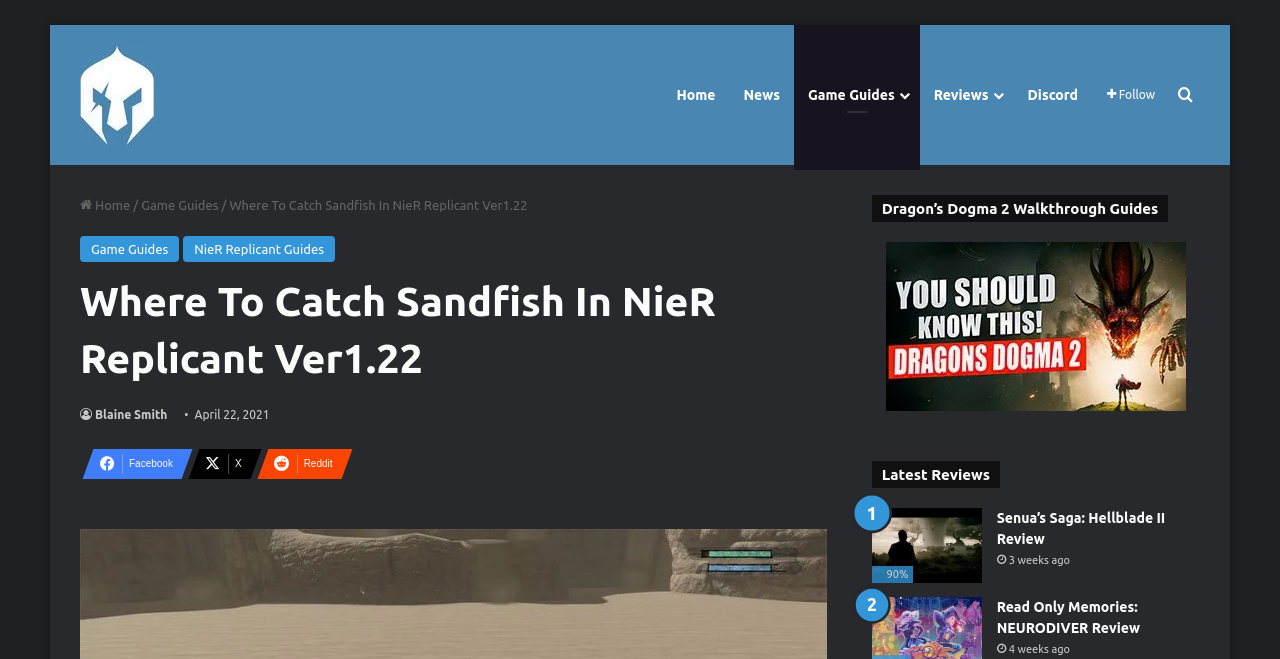What type of content is available on this website?
Can you give a detailed and elaborate answer to the question?

The website has a primary navigation menu with links to 'Home', 'News', 'Game Guides', and 'Reviews', indicating that the website provides content related to game guides and reviews.